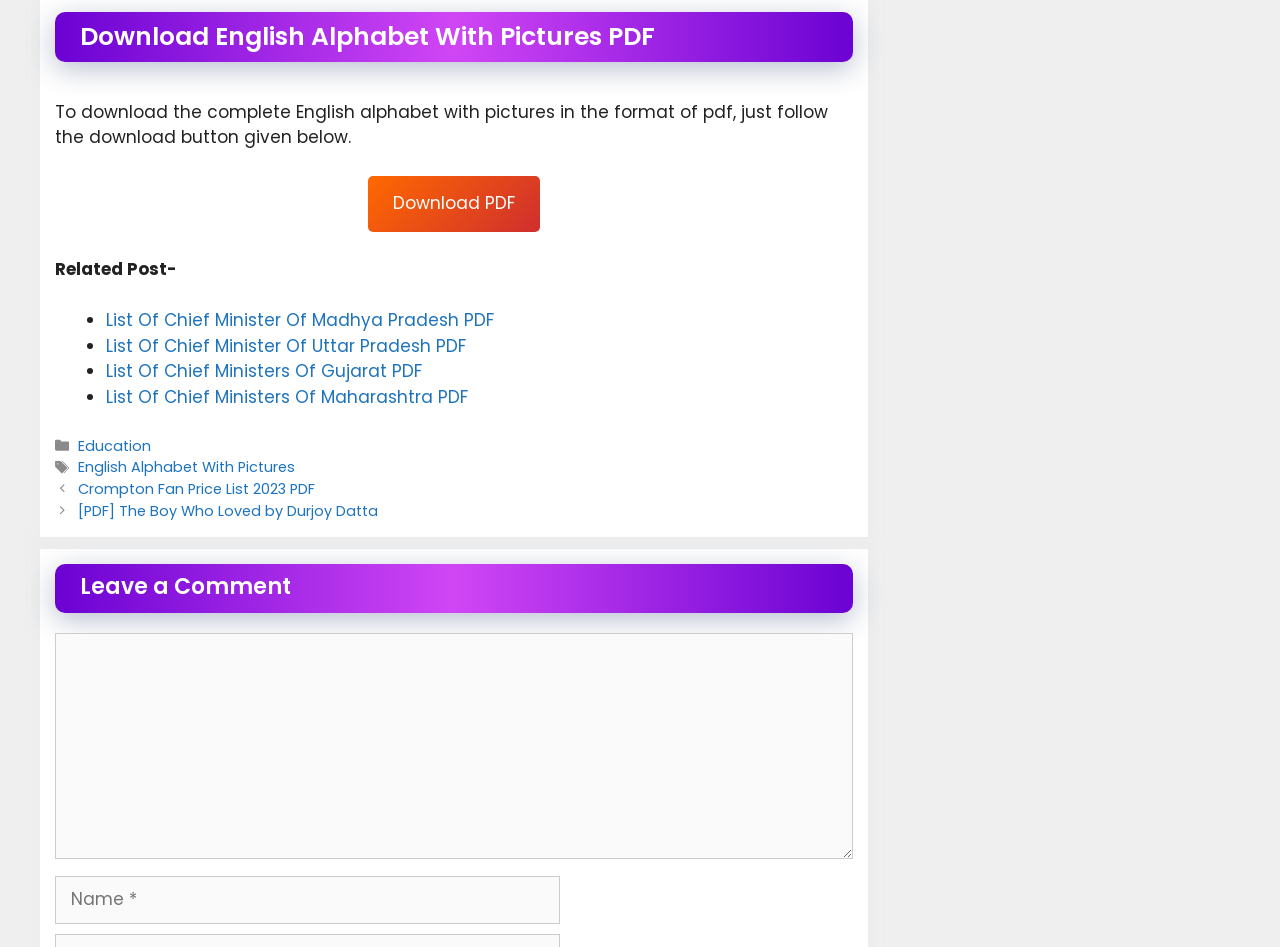Find the bounding box coordinates of the clickable region needed to perform the following instruction: "Download English Alphabet With Pictures PDF". The coordinates should be provided as four float numbers between 0 and 1, i.e., [left, top, right, bottom].

[0.288, 0.186, 0.422, 0.245]